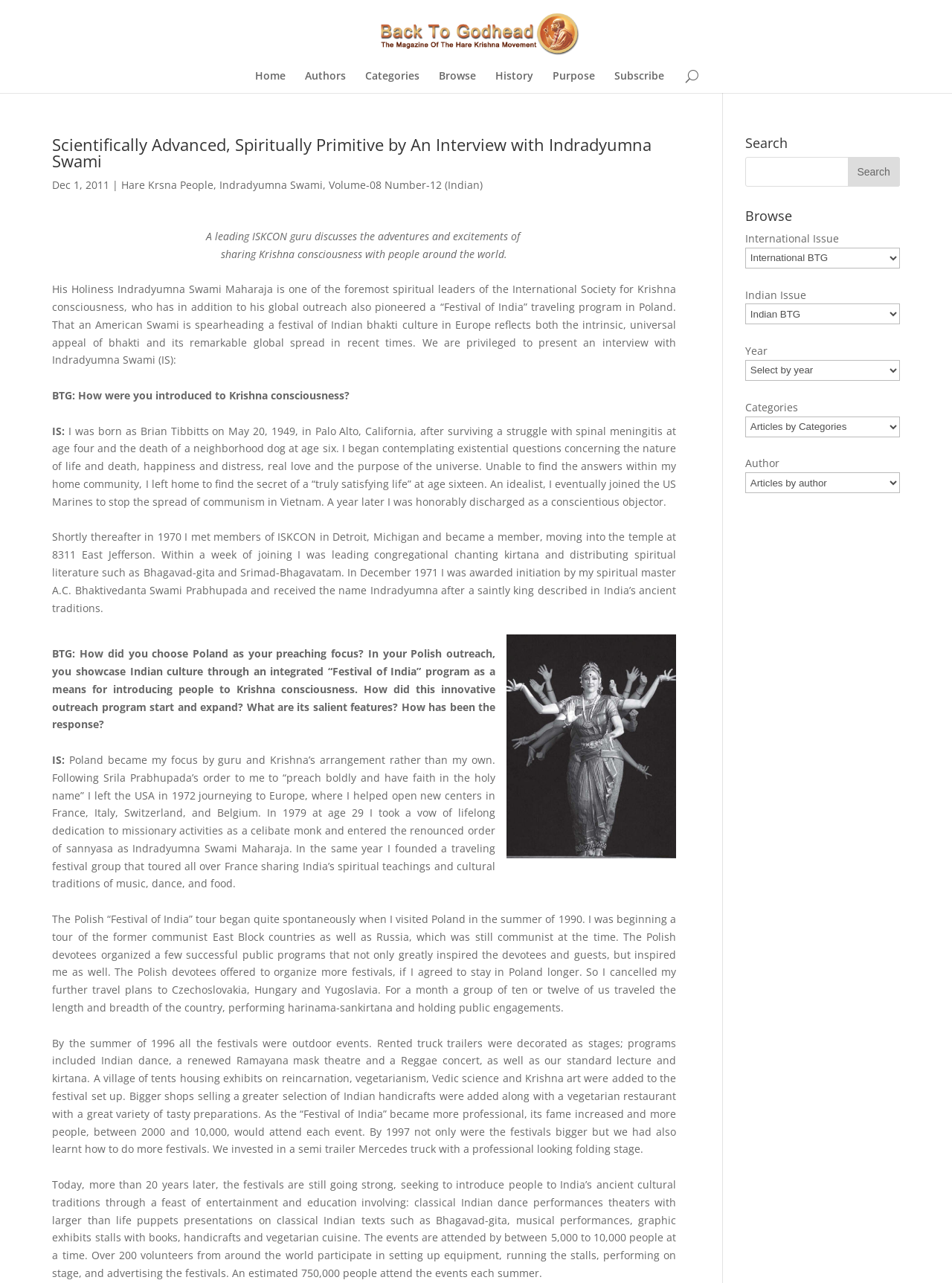From the webpage screenshot, predict the bounding box of the UI element that matches this description: "Indradyumna Swami".

[0.231, 0.139, 0.339, 0.15]